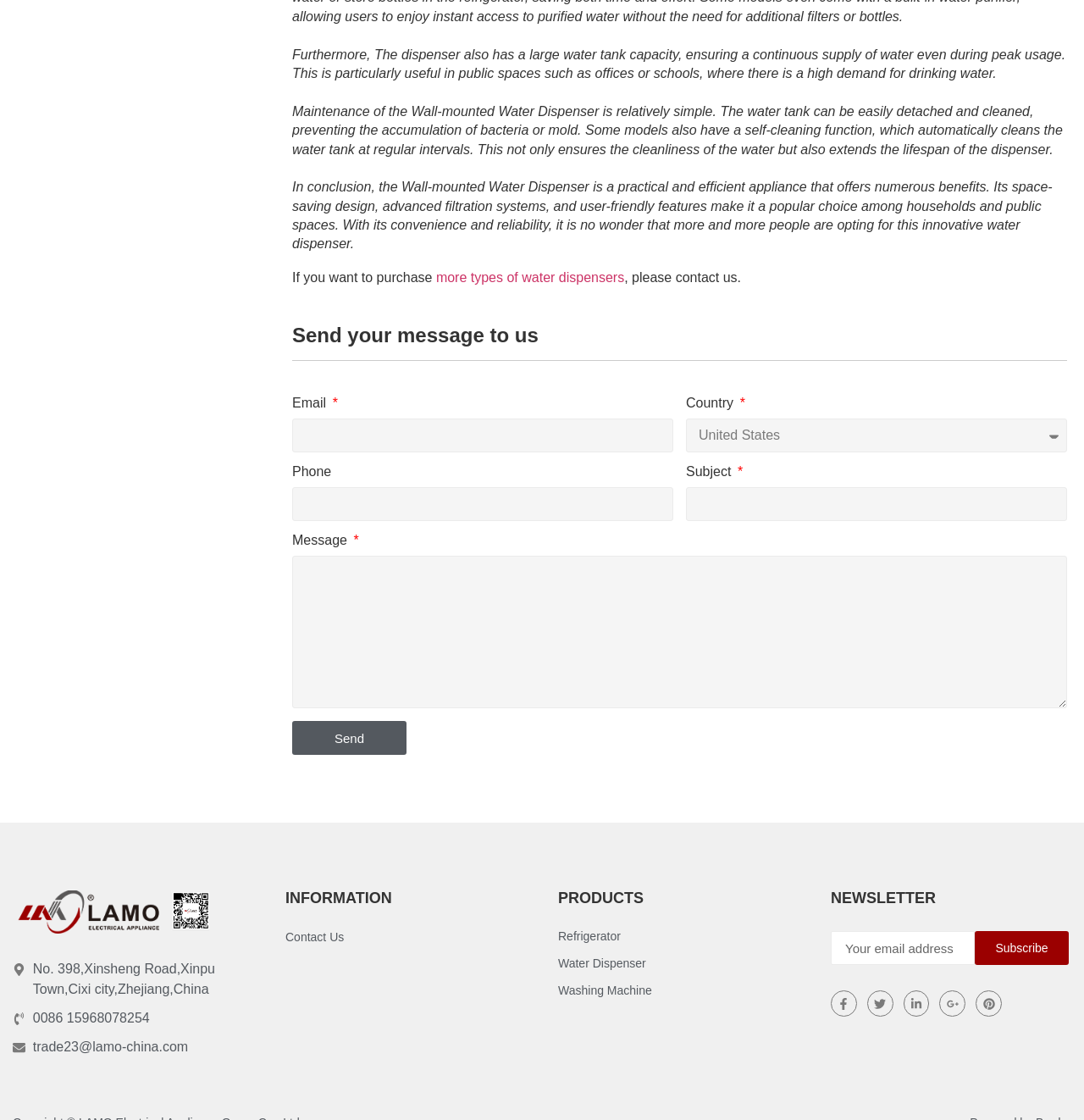Pinpoint the bounding box coordinates of the clickable element needed to complete the instruction: "Enter email address". The coordinates should be provided as four float numbers between 0 and 1: [left, top, right, bottom].

[0.27, 0.374, 0.621, 0.404]